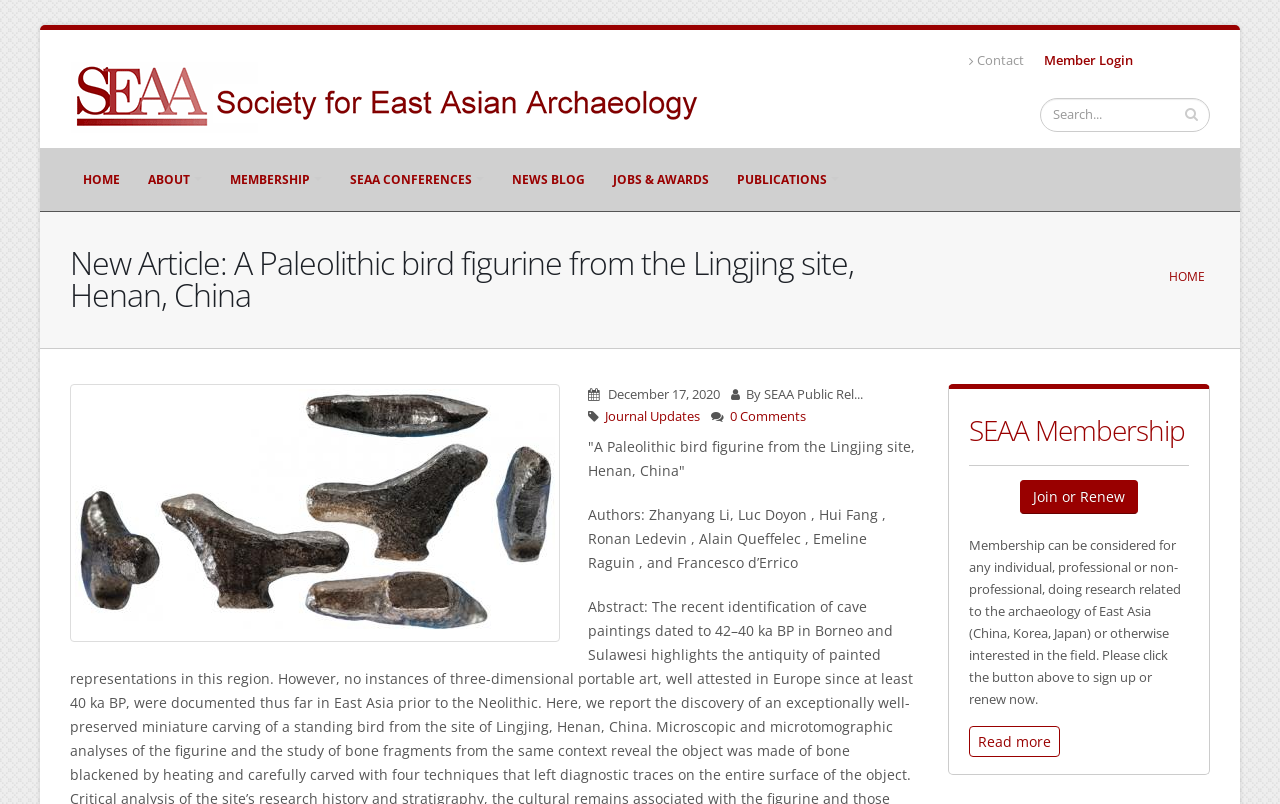Locate the coordinates of the bounding box for the clickable region that fulfills this instruction: "View 'Pendants'".

None